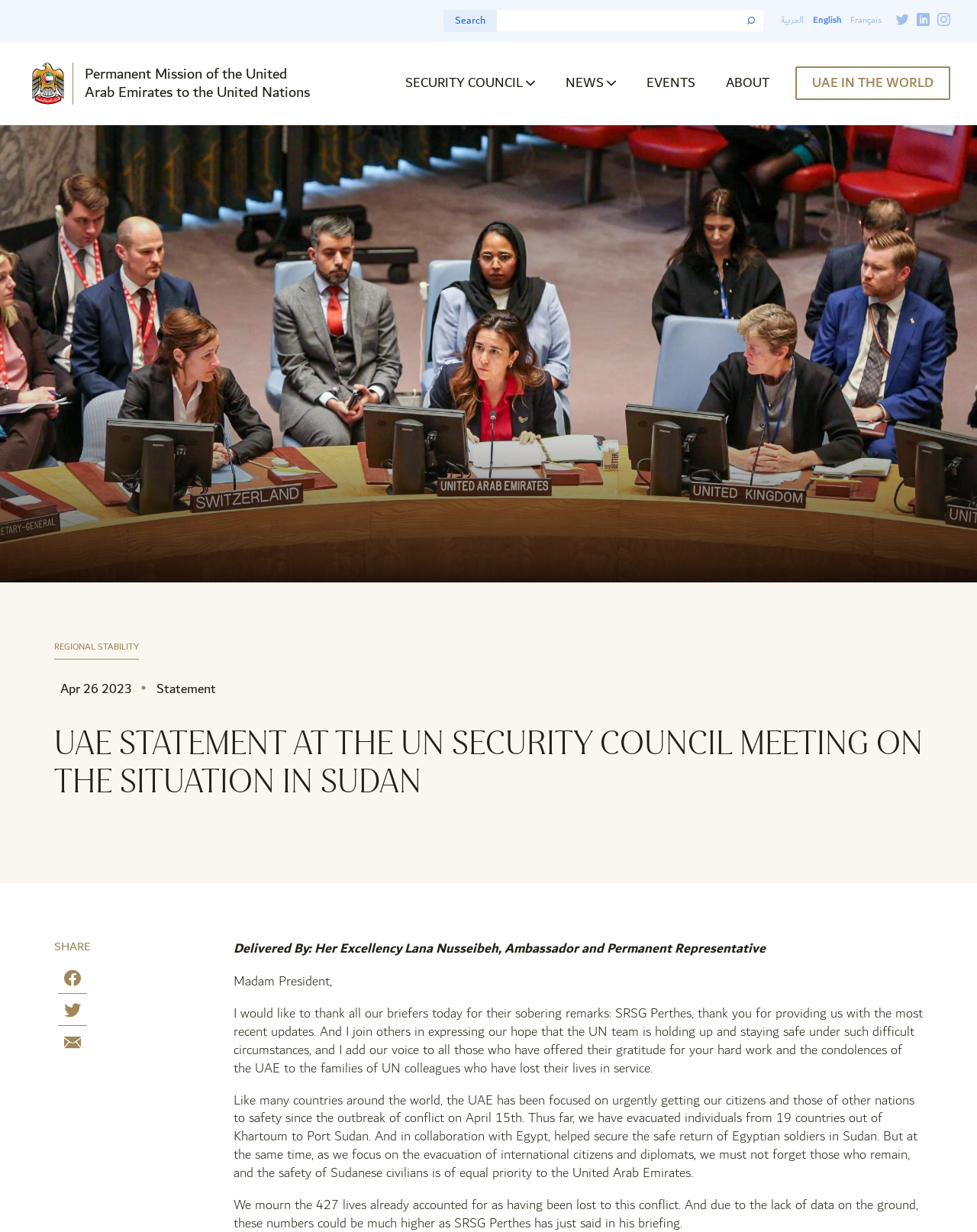Please identify the bounding box coordinates of the clickable area that will fulfill the following instruction: "Visit the Permanent Mission of the United Arab Emirates to the United Nations". The coordinates should be in the format of four float numbers between 0 and 1, i.e., [left, top, right, bottom].

[0.033, 0.051, 0.317, 0.085]